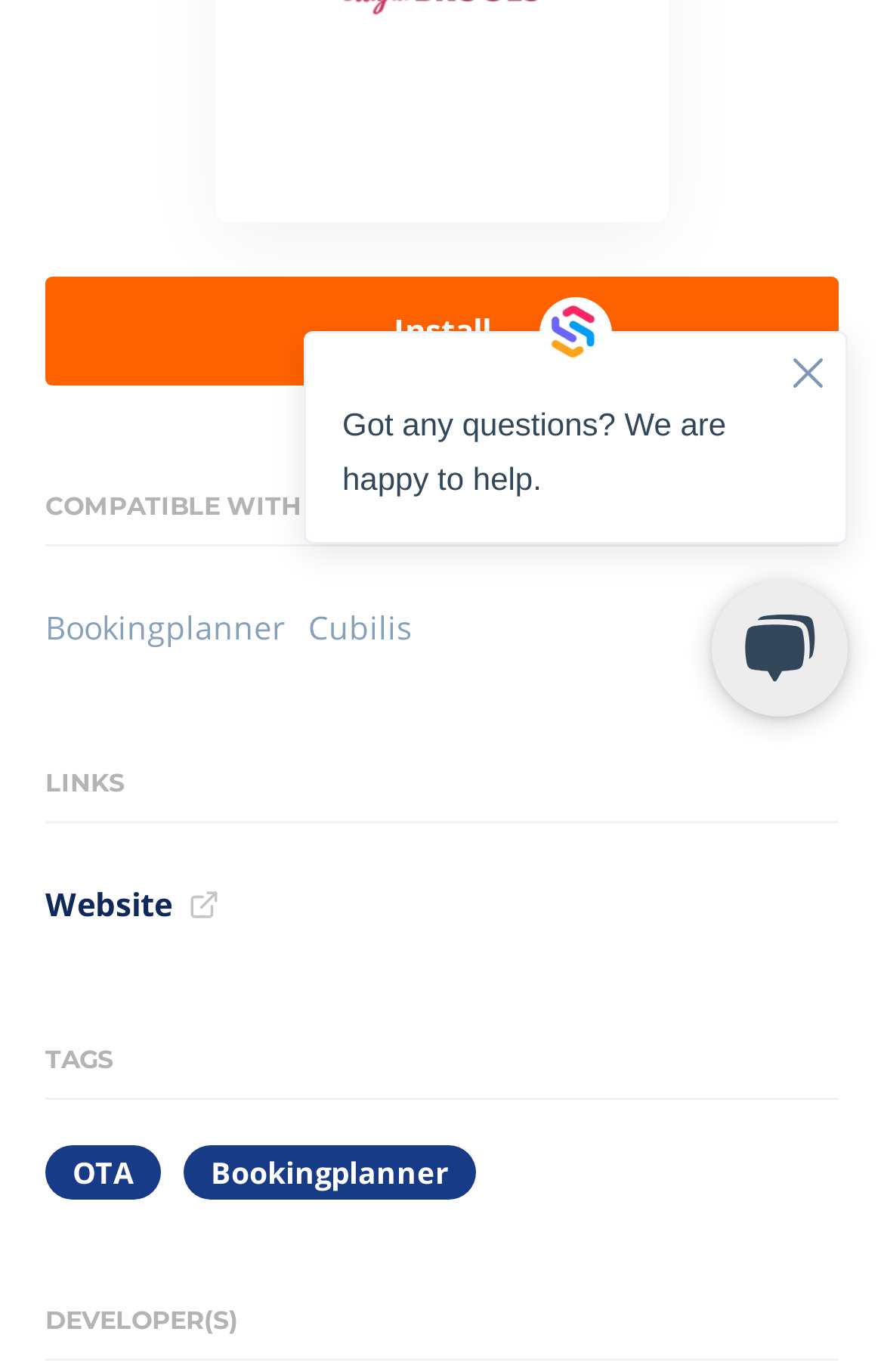Bounding box coordinates are specified in the format (top-left x, top-left y, bottom-right x, bottom-right y). All values are floating point numbers bounded between 0 and 1. Please provide the bounding box coordinate of the region this sentence describes: Bookingplanner

[0.051, 0.415, 0.323, 0.499]